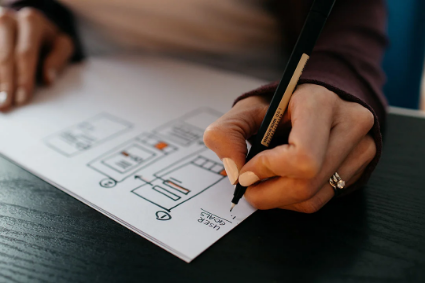Please provide a one-word or short phrase answer to the question:
What is the design on the paper likely to represent?

User interface layouts